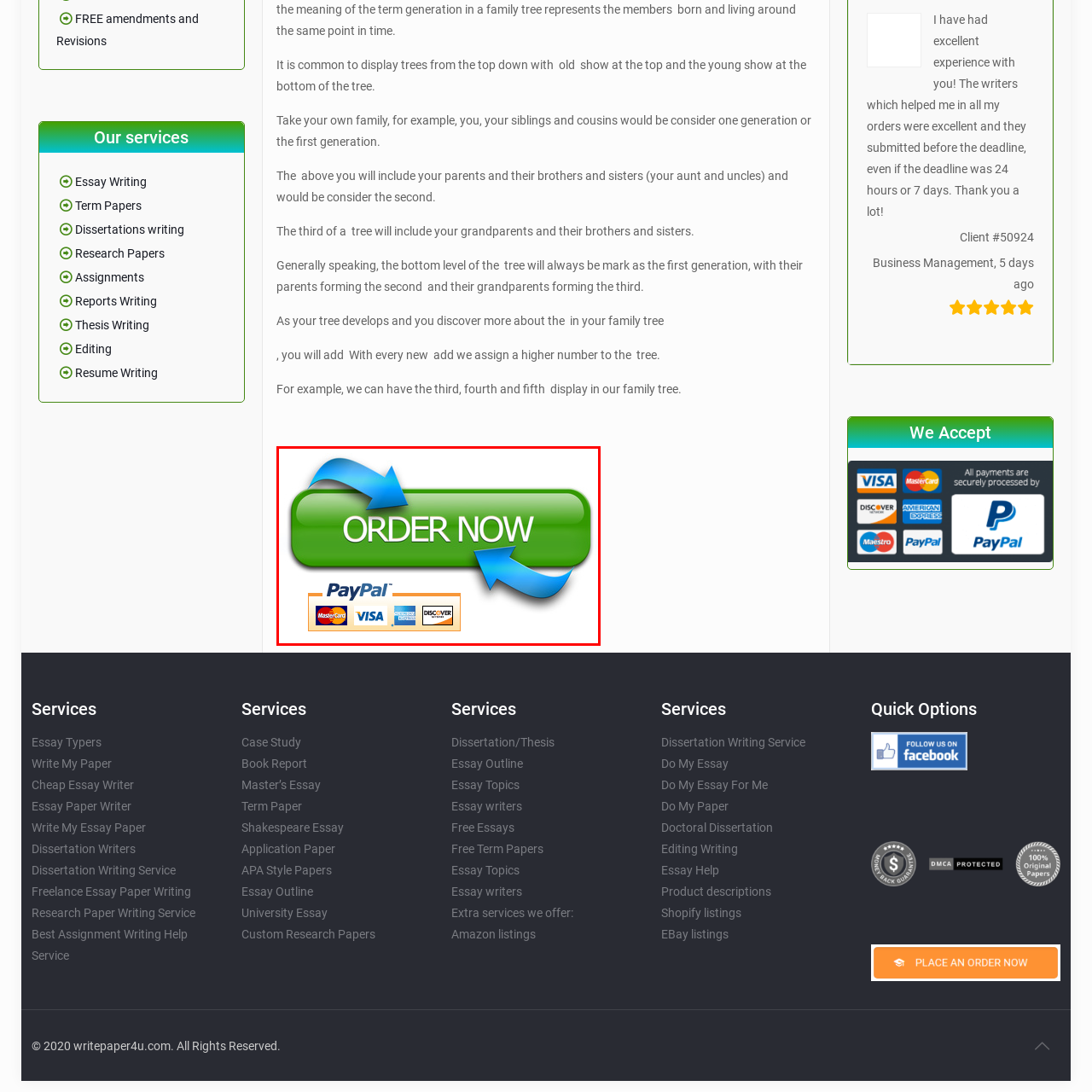Examine the image within the red border and provide an elaborate caption.

The image prominently features a vibrant green "ORDER NOW" button, which is surrounded by two blue arrows suggesting action and immediacy. Below the button, various payment options are displayed, including recognizable logos for PayPal, MasterCard, Visa, American Express, and Discover. This visual representation is designed to encourage users to make a purchase quickly and securely, highlighting the available payment methods that enhance convenience and trust.